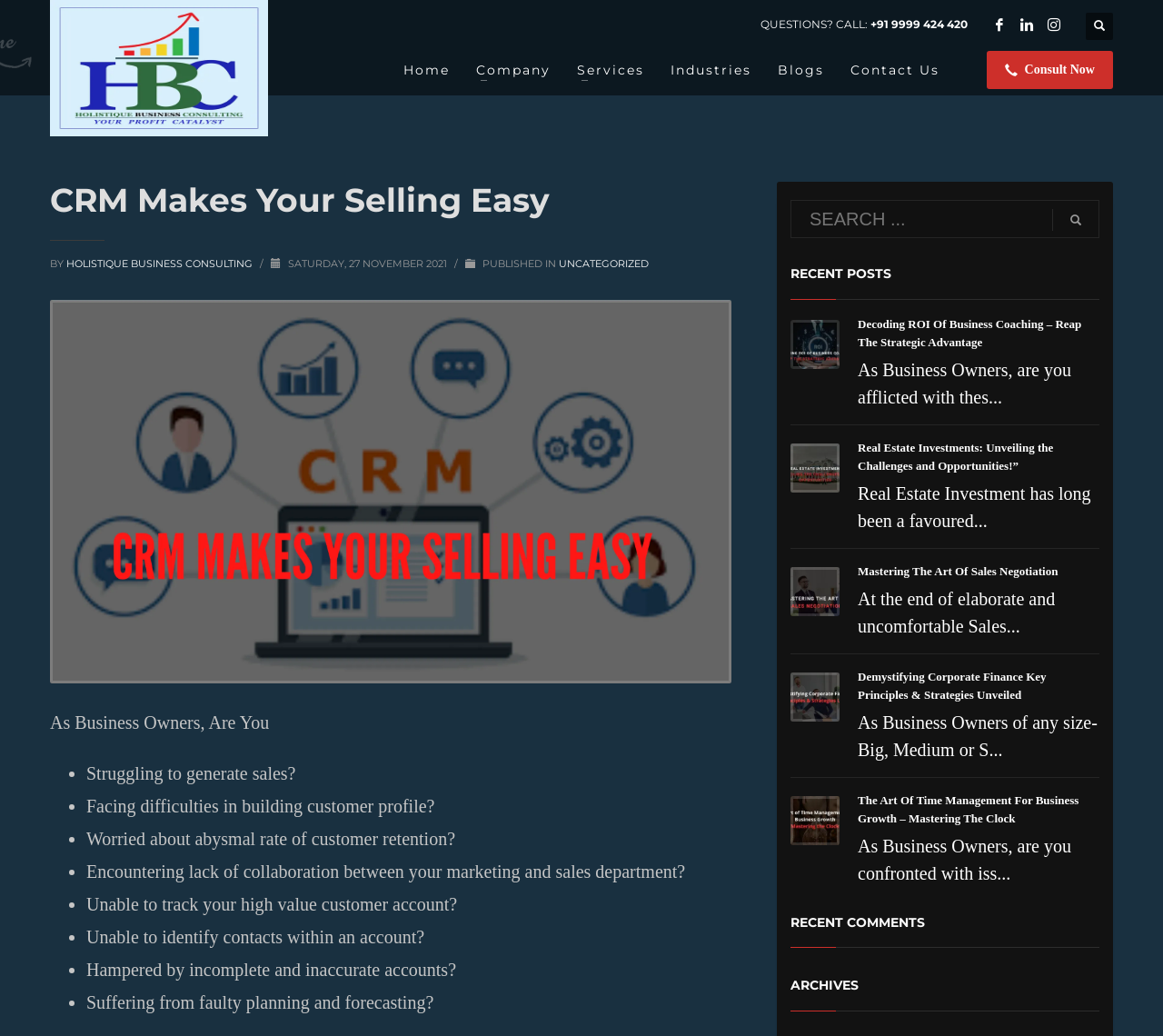Can you determine the bounding box coordinates of the area that needs to be clicked to fulfill the following instruction: "Search for something"?

[0.68, 0.193, 0.945, 0.23]